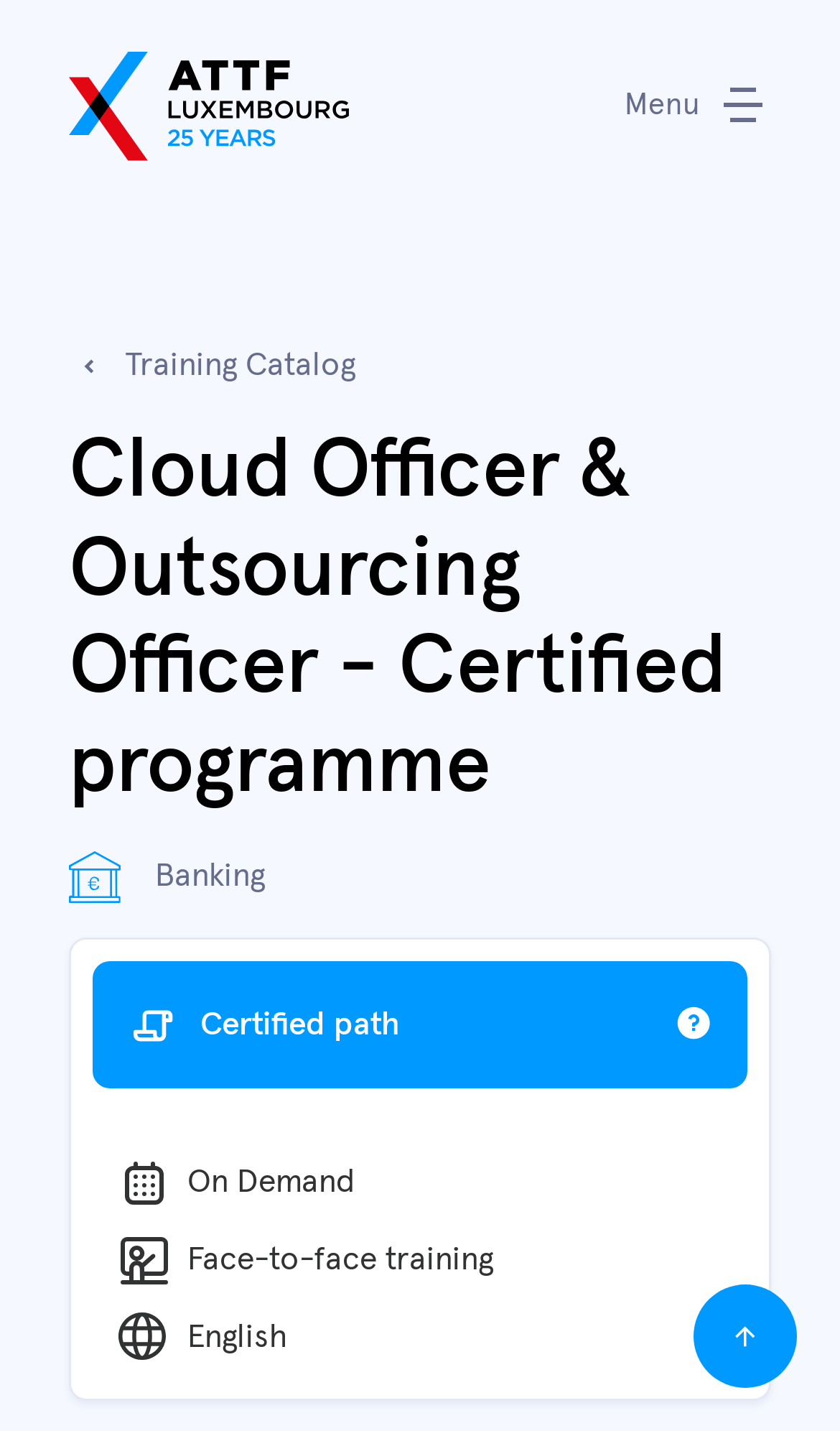Given the description: "parent_node: Menu", determine the bounding box coordinates of the UI element. The coordinates should be formatted as four float numbers between 0 and 1, [left, top, right, bottom].

[0.826, 0.898, 0.949, 0.97]